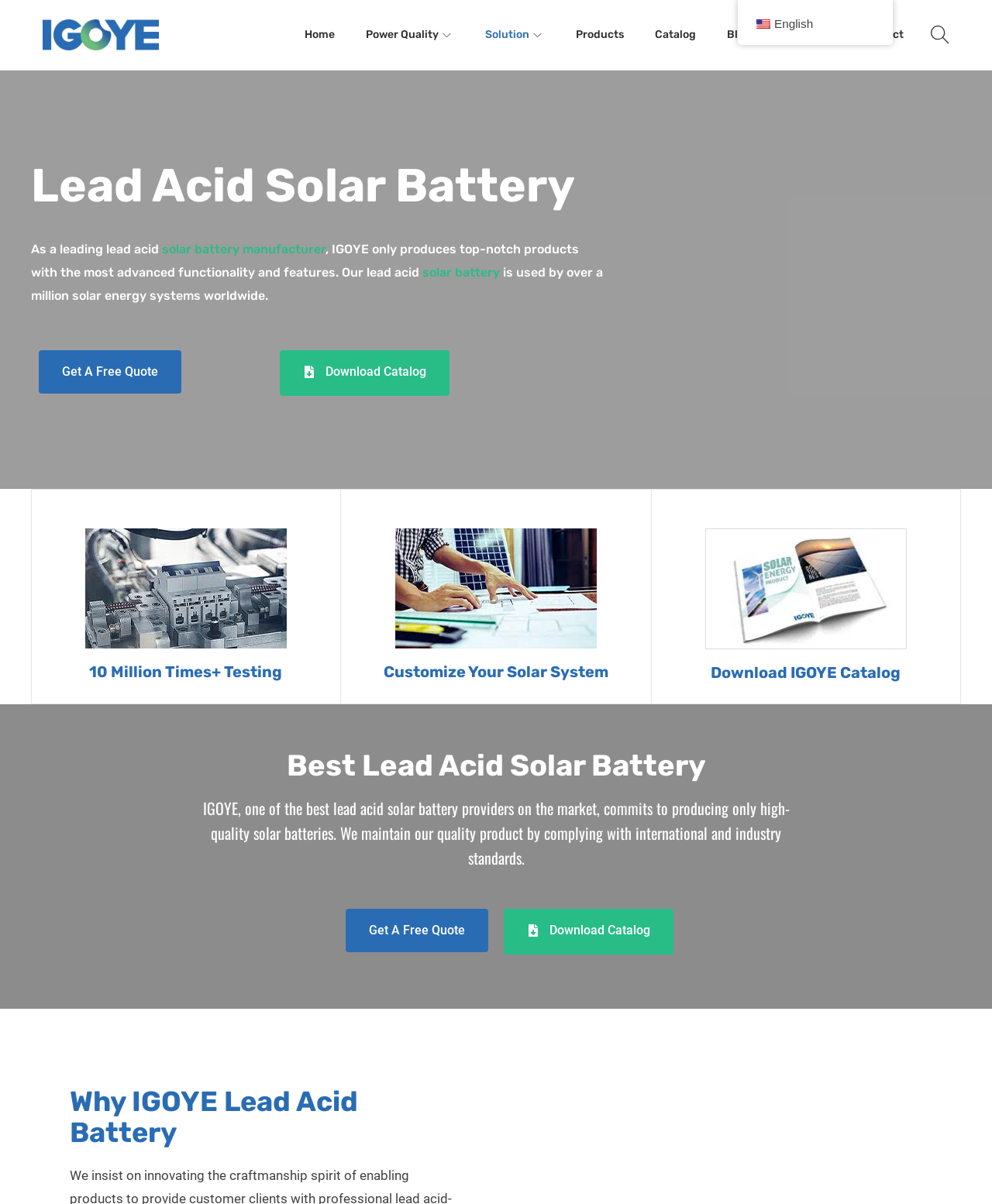Determine the bounding box coordinates (top-left x, top-left y, bottom-right x, bottom-right y) of the UI element described in the following text: Products

[0.58, 0.0, 0.629, 0.058]